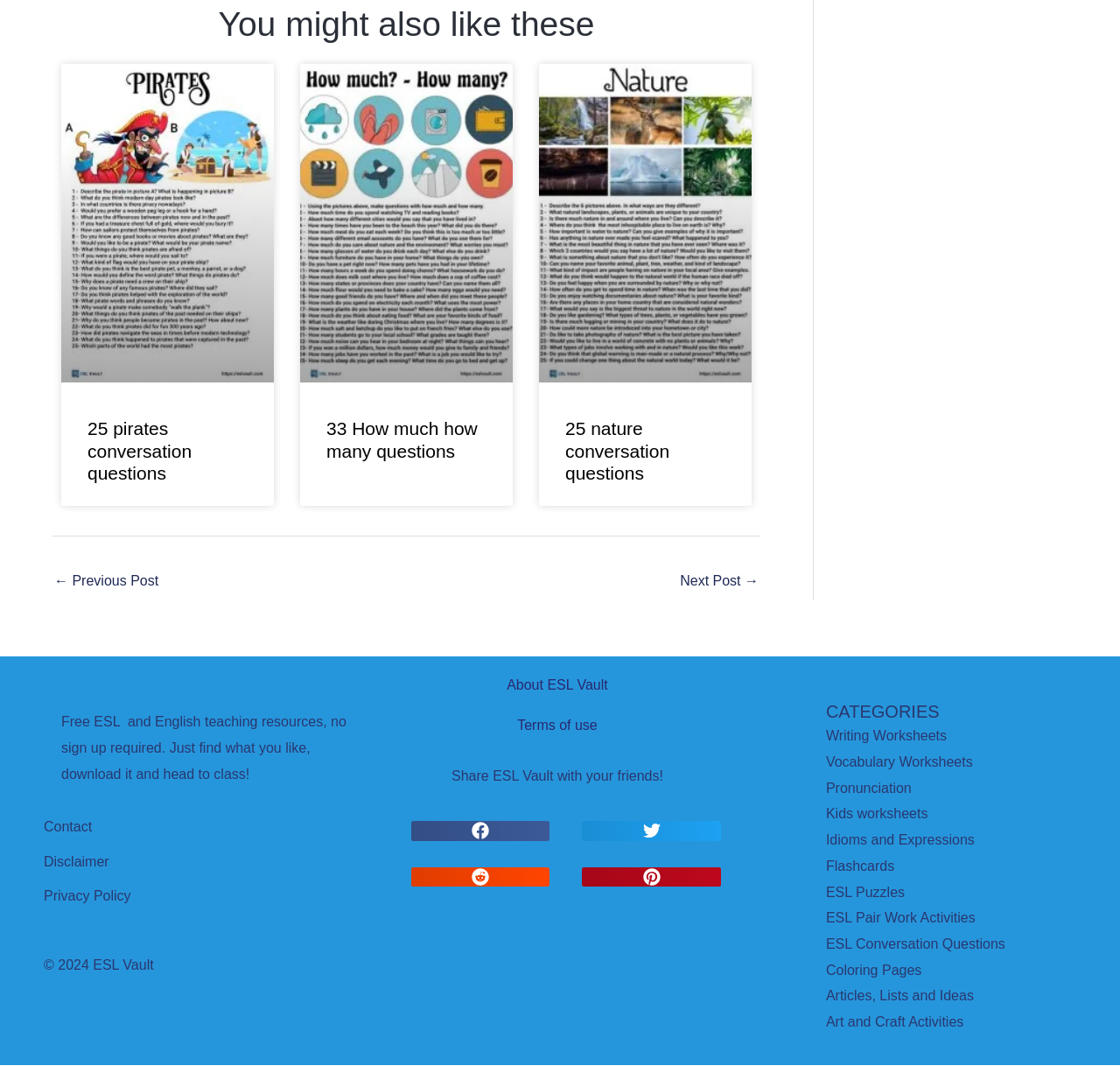Locate the bounding box coordinates of the element that should be clicked to fulfill the instruction: "Click on 'Next Post →'".

[0.607, 0.531, 0.677, 0.562]